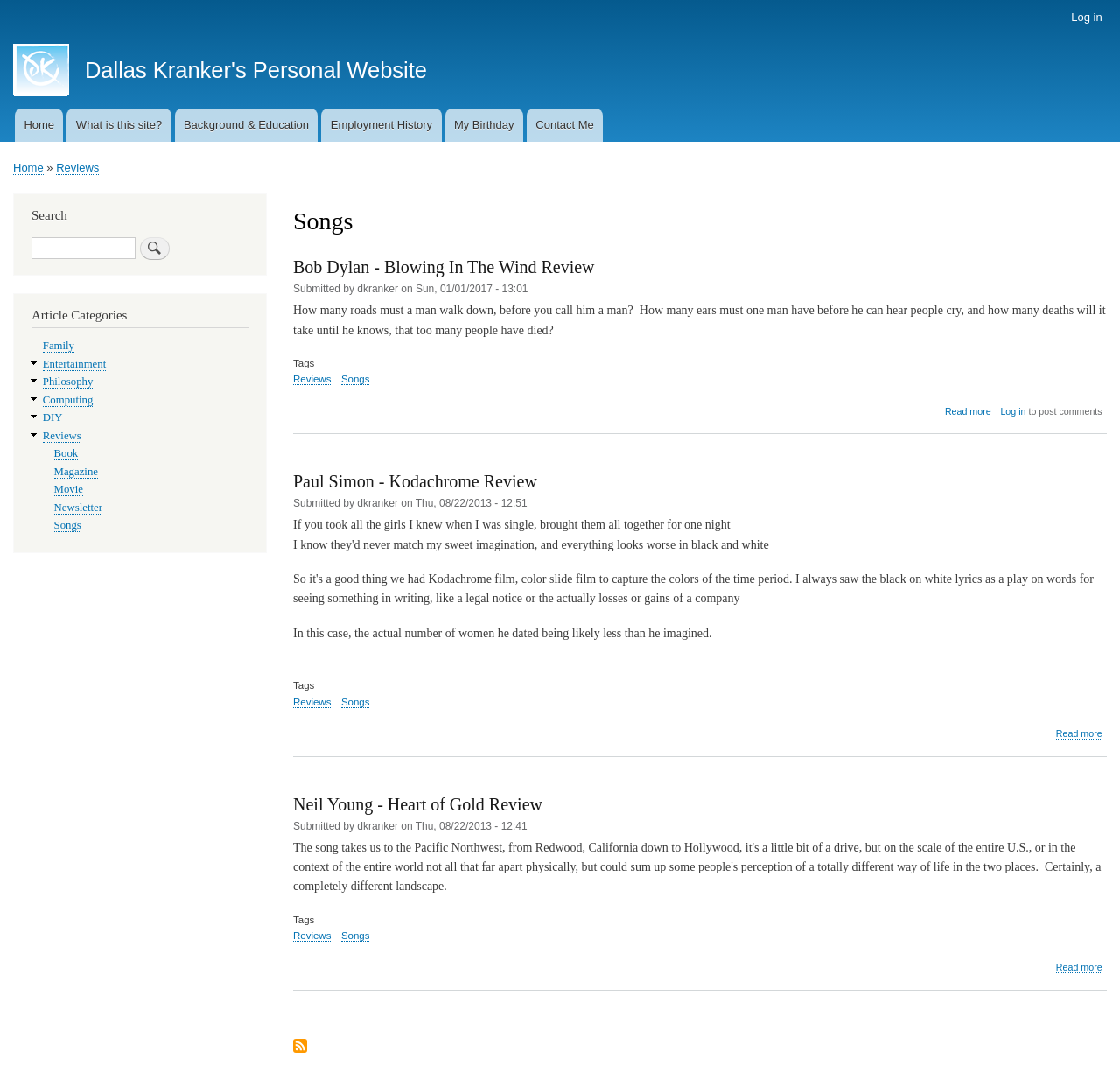Please determine the bounding box coordinates of the section I need to click to accomplish this instruction: "Read more about Bob Dylan - Blowing In The Wind Review".

[0.844, 0.373, 0.885, 0.384]